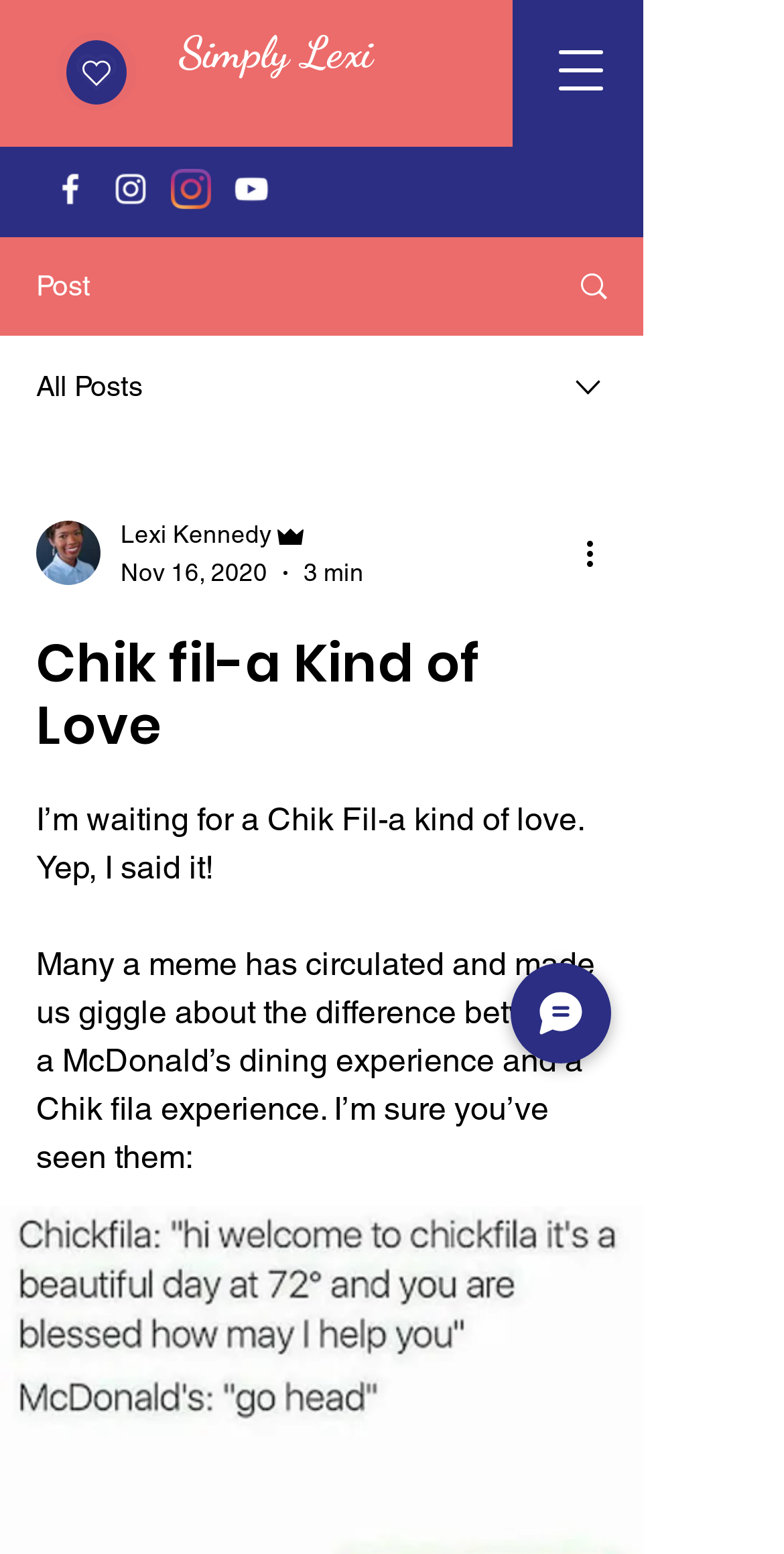Locate the bounding box coordinates of the item that should be clicked to fulfill the instruction: "Chat".

[0.651, 0.62, 0.779, 0.684]